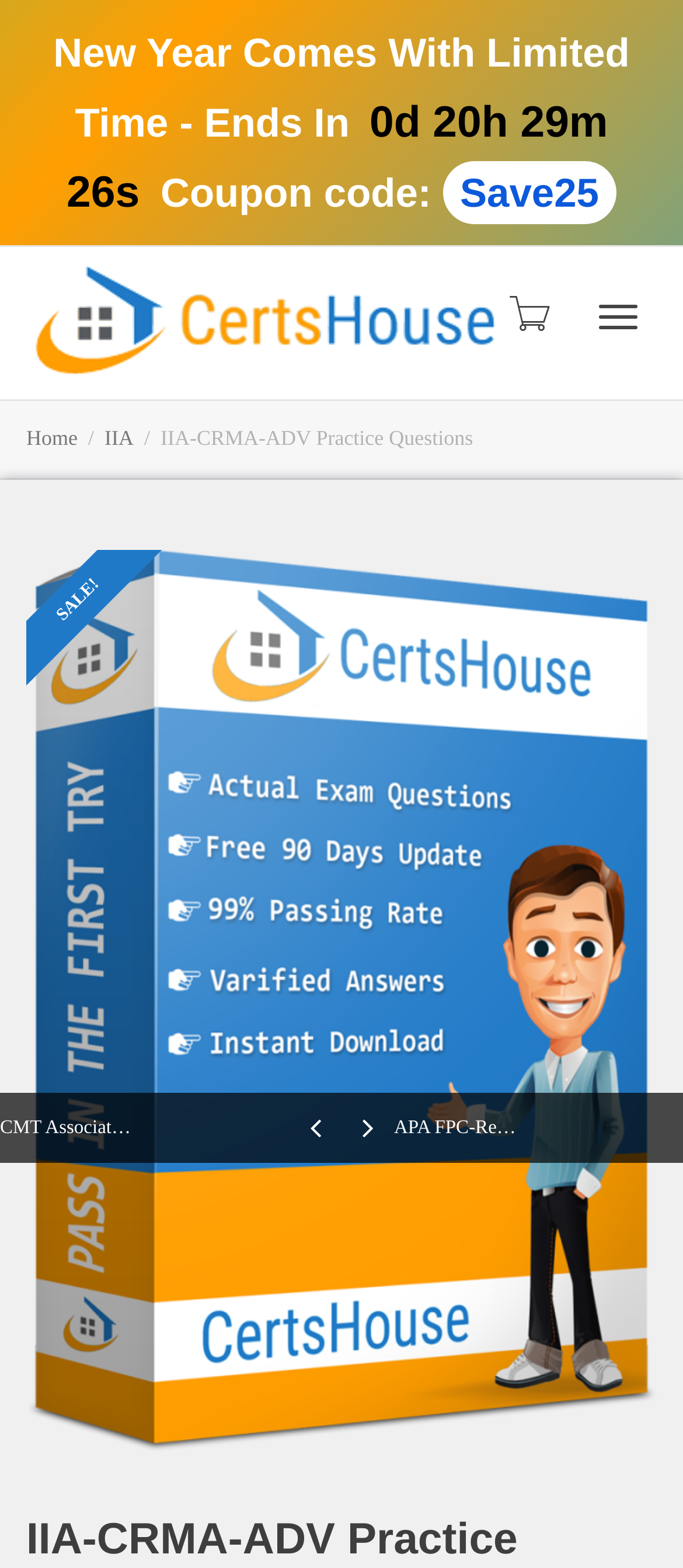What is the practice question related to?
Make sure to answer the question with a detailed and comprehensive explanation.

The practice question is related to IIA-CRMA-ADV, as indicated by the StaticText element with the text 'IIA-CRMA-ADV Practice Questions'.